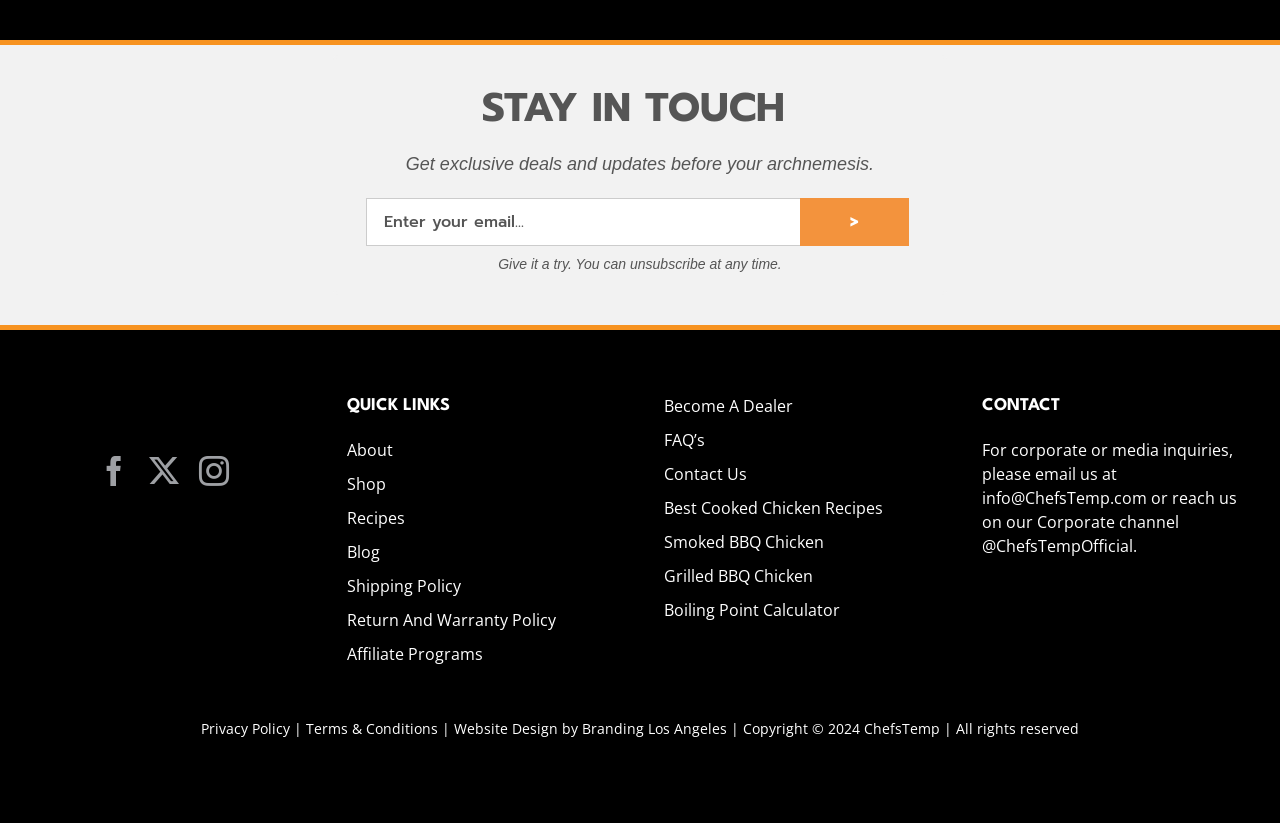Can you specify the bounding box coordinates of the area that needs to be clicked to fulfill the following instruction: "Contact us"?

[0.519, 0.562, 0.729, 0.591]